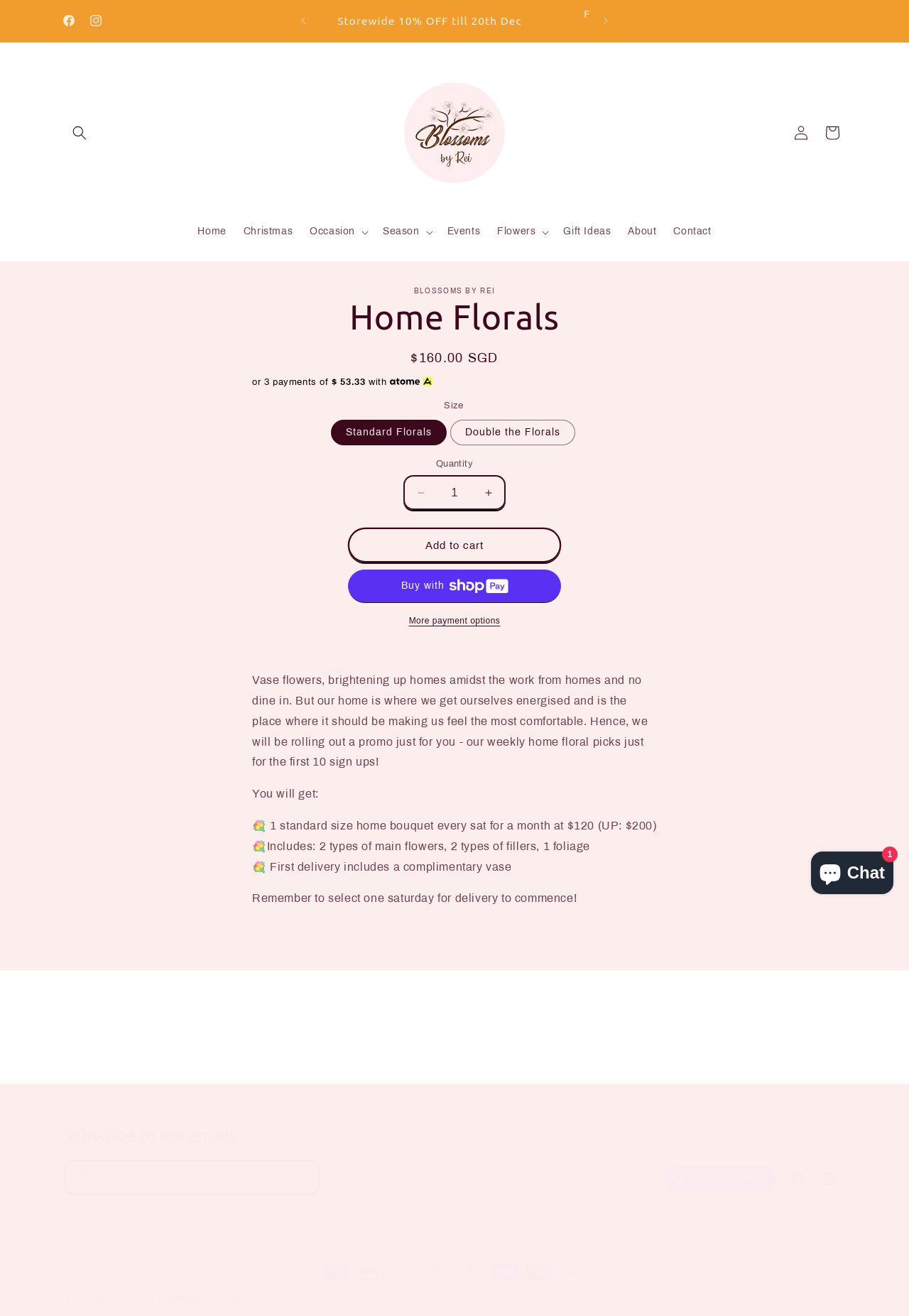Bounding box coordinates are specified in the format (top-left x, top-left y, bottom-right x, bottom-right y). All values are floating point numbers bounded between 0 and 1. Please provide the bounding box coordinate of the region this sentence describes: Comics Movie Reviews

None